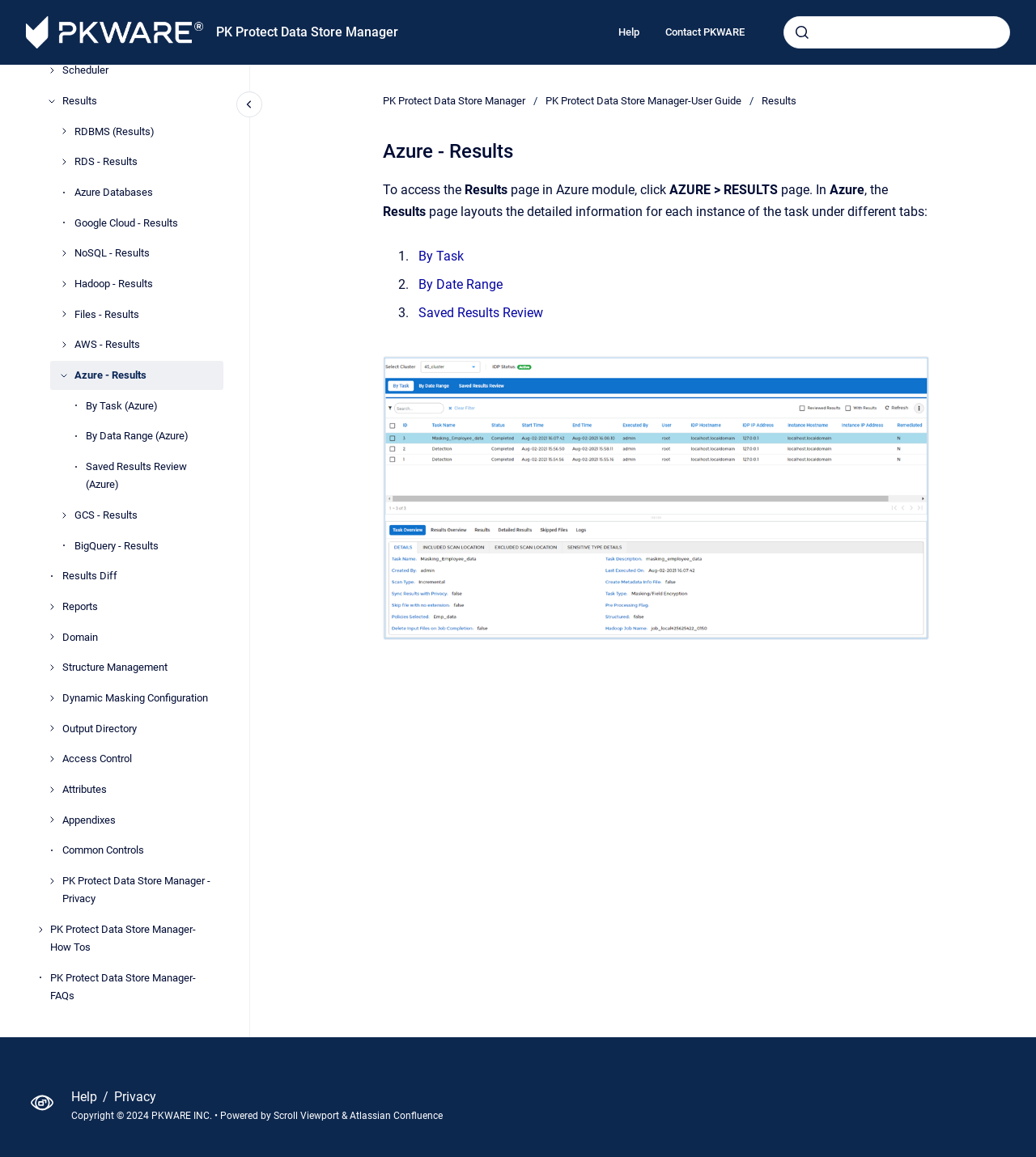Determine the bounding box of the UI component based on this description: "PK Protect Data Store Manager". The bounding box coordinates should be four float values between 0 and 1, i.e., [left, top, right, bottom].

[0.37, 0.08, 0.507, 0.094]